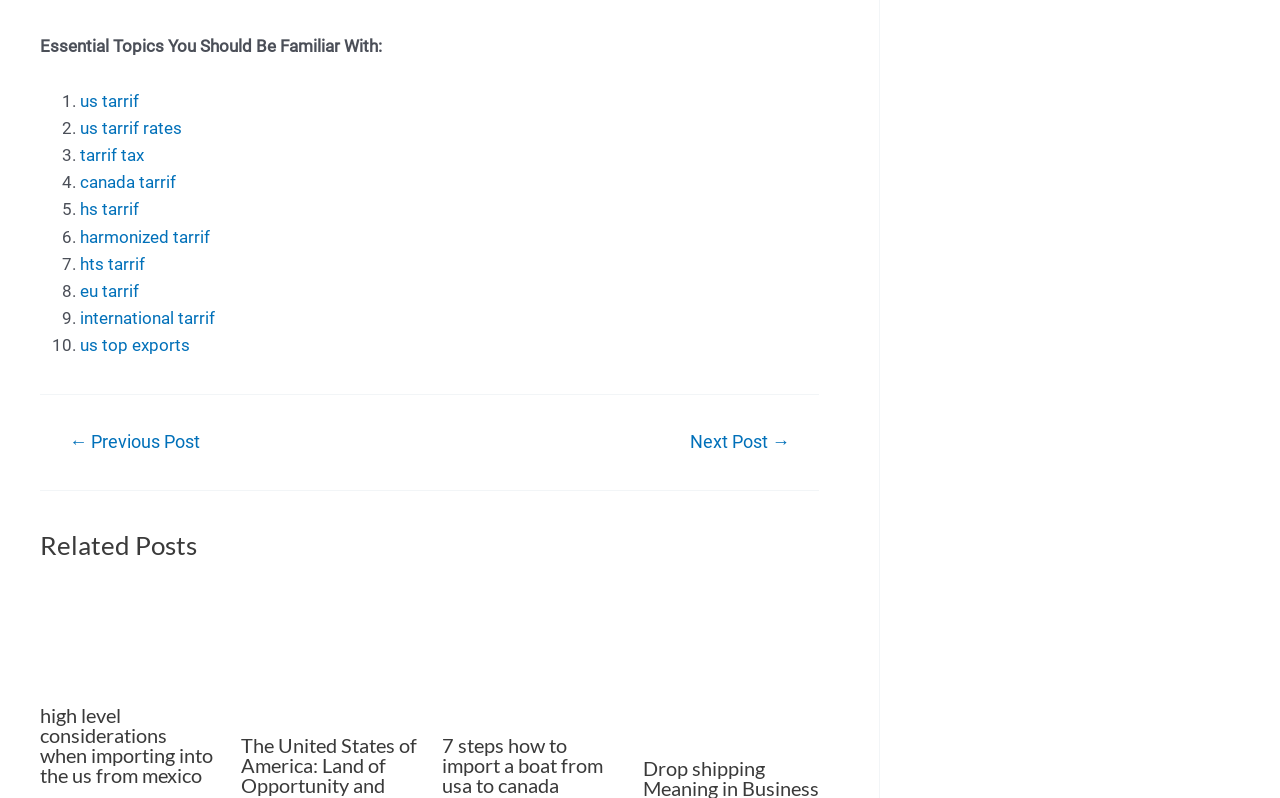Please indicate the bounding box coordinates for the clickable area to complete the following task: "Click on '7 steps how to import a boat from usa to canada'". The coordinates should be specified as four float numbers between 0 and 1, i.e., [left, top, right, bottom].

[0.345, 0.918, 0.471, 0.998]